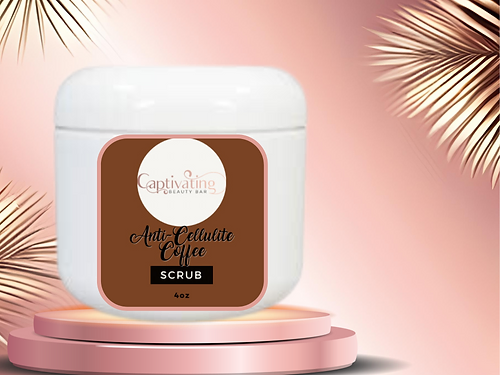Interpret the image and provide an in-depth description.

The image features a stylish jar of "Anti-Cellulite Coffee Scrub" from Captivating Beauty Bar. The scrub comes in a sleek, rounded white container, prominently showcasing the brand's logo in a central circular design. The label is designed with a warm chocolate brown background, where the product name is elegantly displayed in an attractive font, emphasizing its key benefits. Positioned on a light pink gradient background with delicate palm fronds, the jar is placed on a circular pedestal, enhancing its appeal. This 4oz scrub is designed to help reduce the appearance of cellulite, offering a blend of natural ingredients, including organic coffee grounds that promote smoother skin texture.